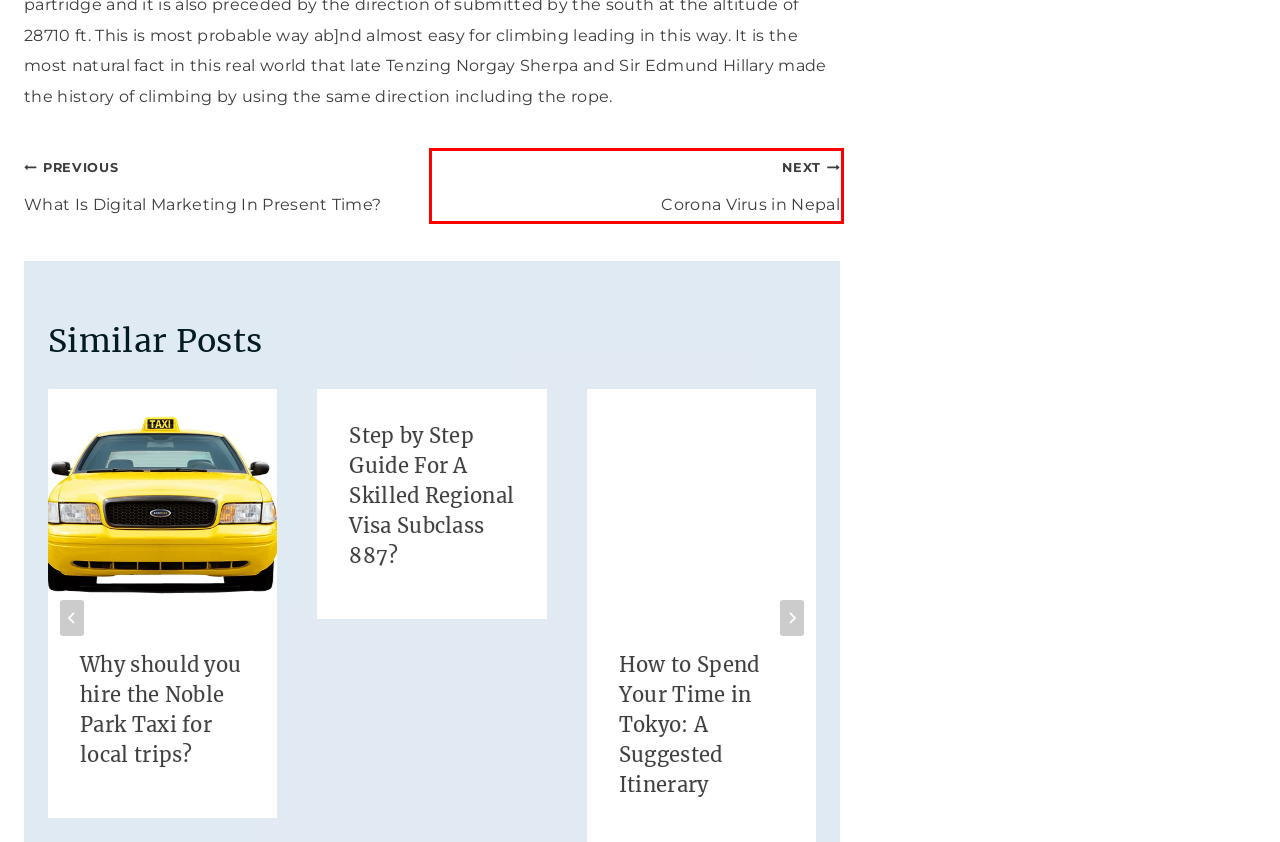Observe the provided screenshot of a webpage with a red bounding box around a specific UI element. Choose the webpage description that best fits the new webpage after you click on the highlighted element. These are your options:
A. Travel Archives » MyITside
B. What Is Digital Marketing In Present Time? » MyITside
C. About » MyITside
D. Lifestyle Archives » MyITside
E. Corona Virus in Nepal » MyITside
F. Blog » MyITside
G. Why should you hire the Noble Park Taxi for local trips?
H. Aging and ED: What to Expect and How to Cope » MyITside

E